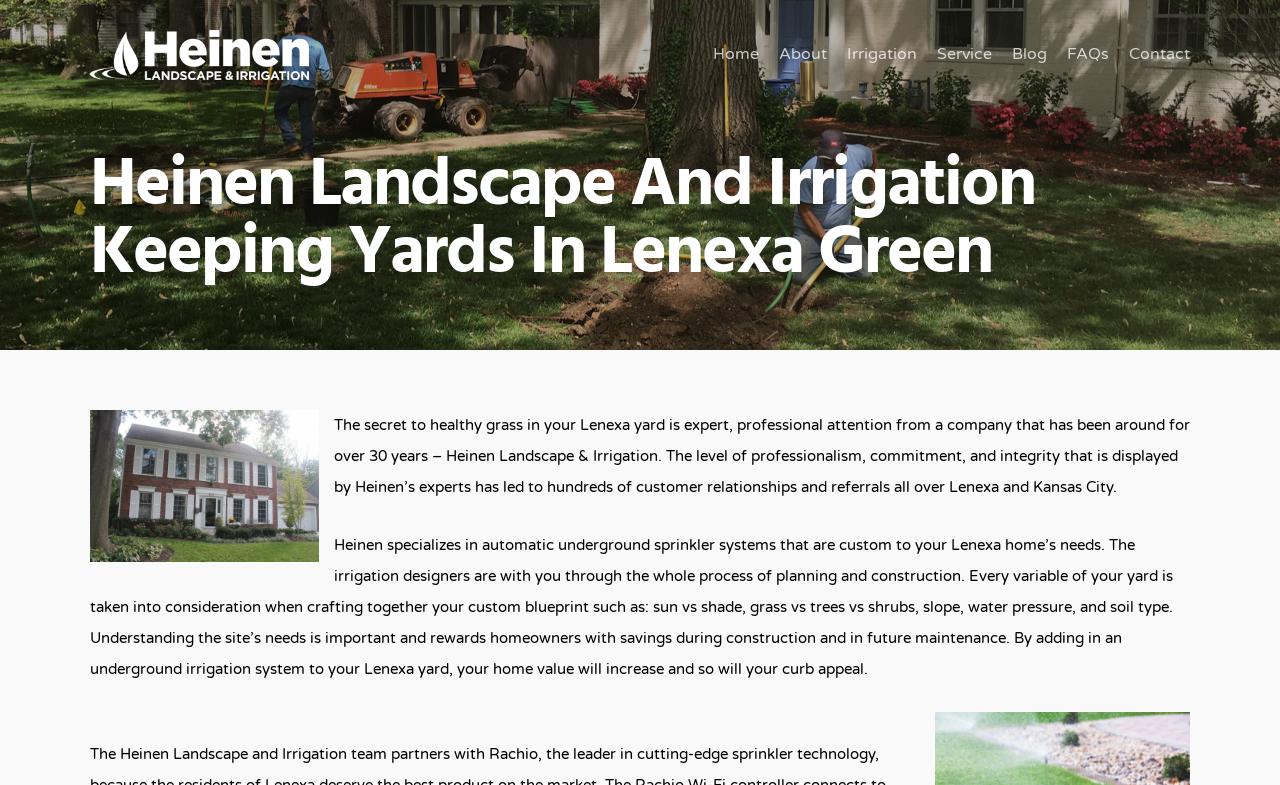What is the main service provided by Heinen?
Refer to the image and respond with a one-word or short-phrase answer.

Irrigation